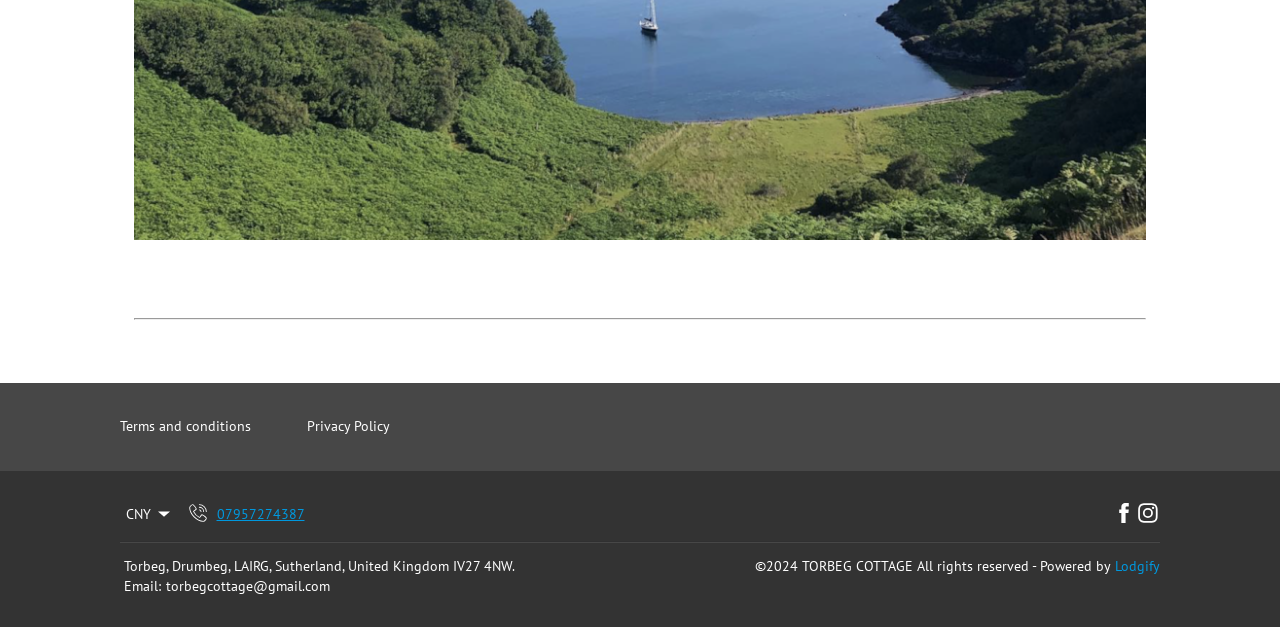Analyze the image and deliver a detailed answer to the question: What is the email address provided?

The answer can be found by looking at the link element with the text 'torbegcottage@gmail.com'. This link element is likely an email address as it is in a format typical of email addresses and is labeled as 'Email'.